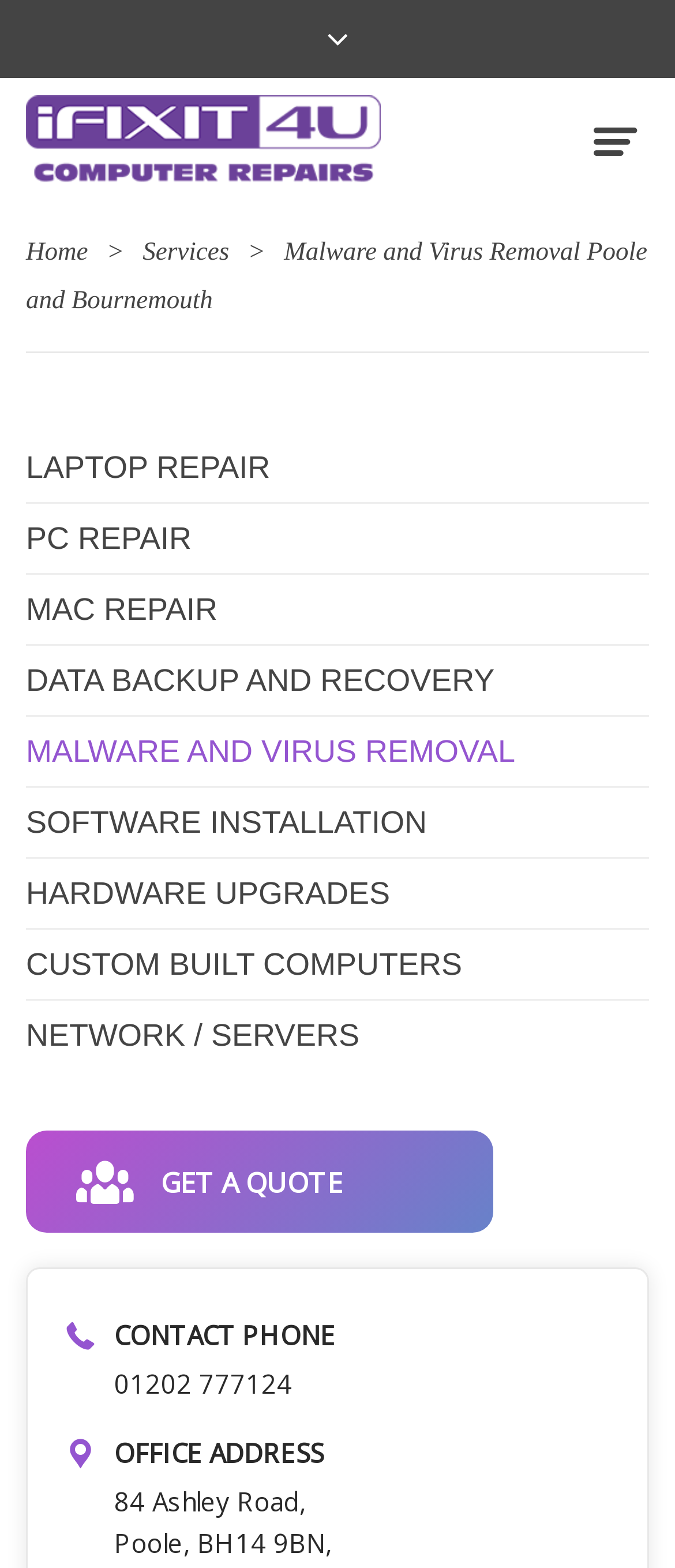Please answer the following question using a single word or phrase: What is the logo of the website?

Logo